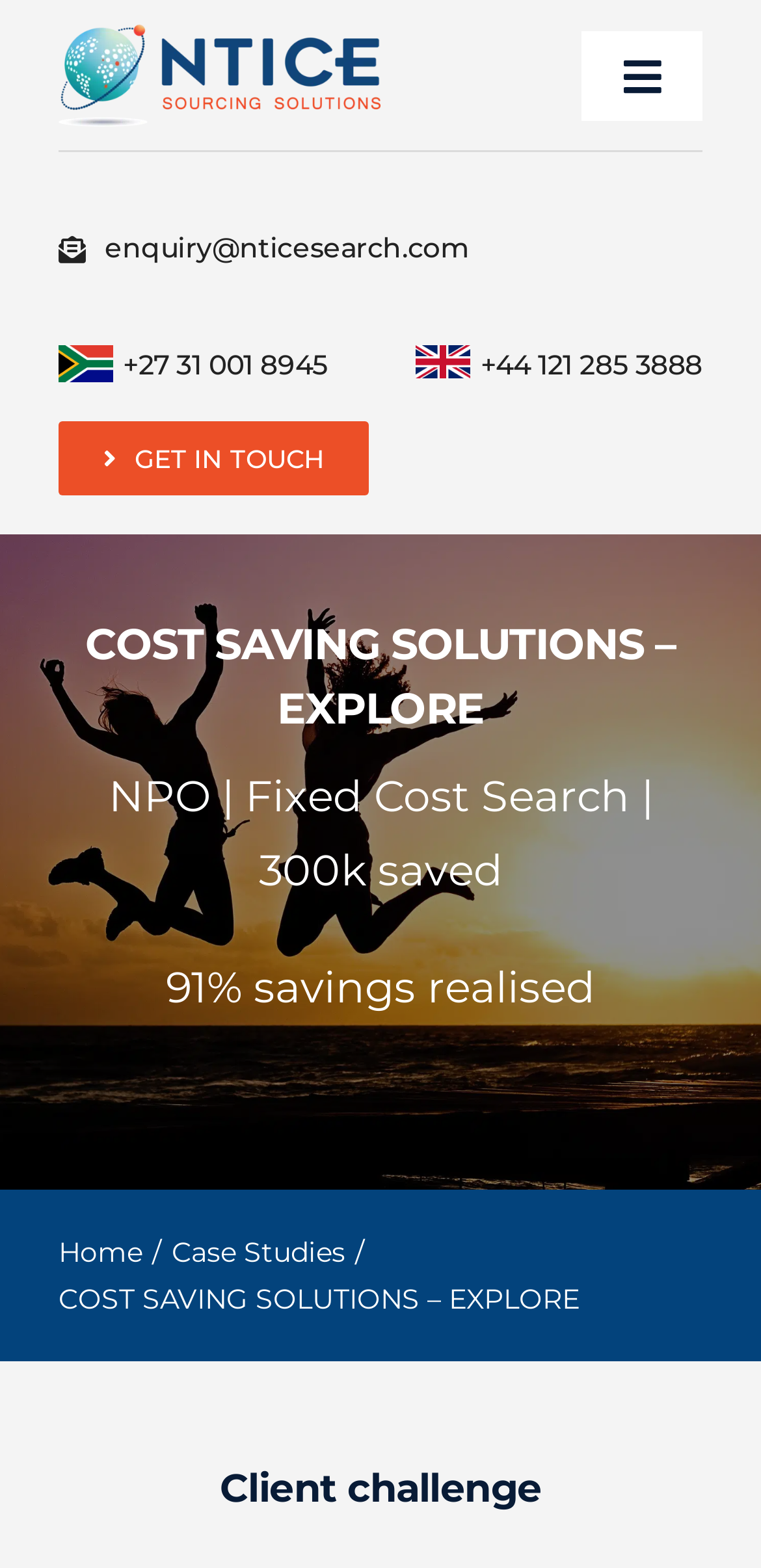Locate the bounding box coordinates of the area where you should click to accomplish the instruction: "Click the Ntice logo".

[0.077, 0.012, 0.5, 0.04]